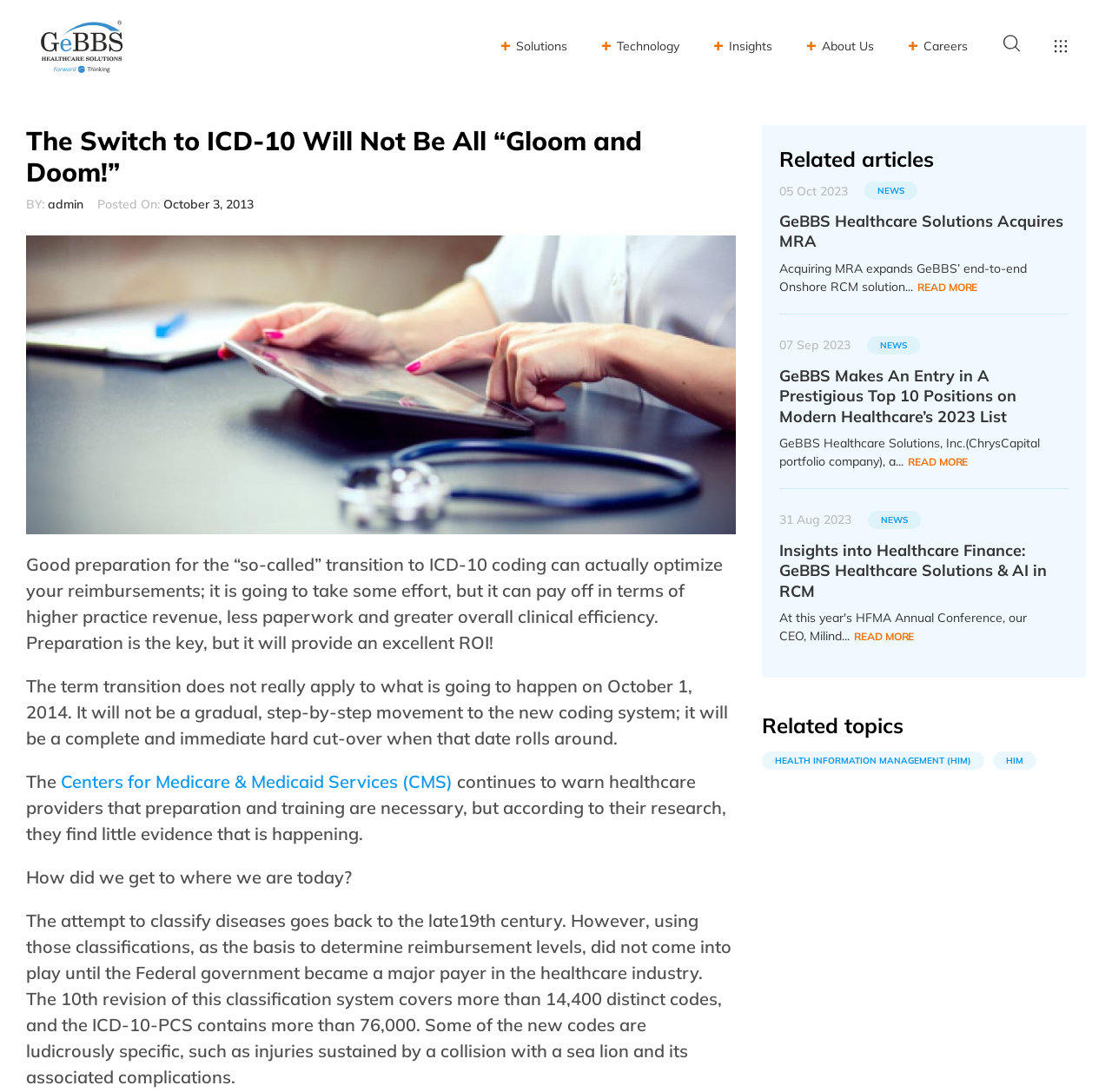What is the category of the related articles?
Please respond to the question with a detailed and informative answer.

The related articles section is located at the bottom of the webpage, and each article has a category label 'NEWS'.